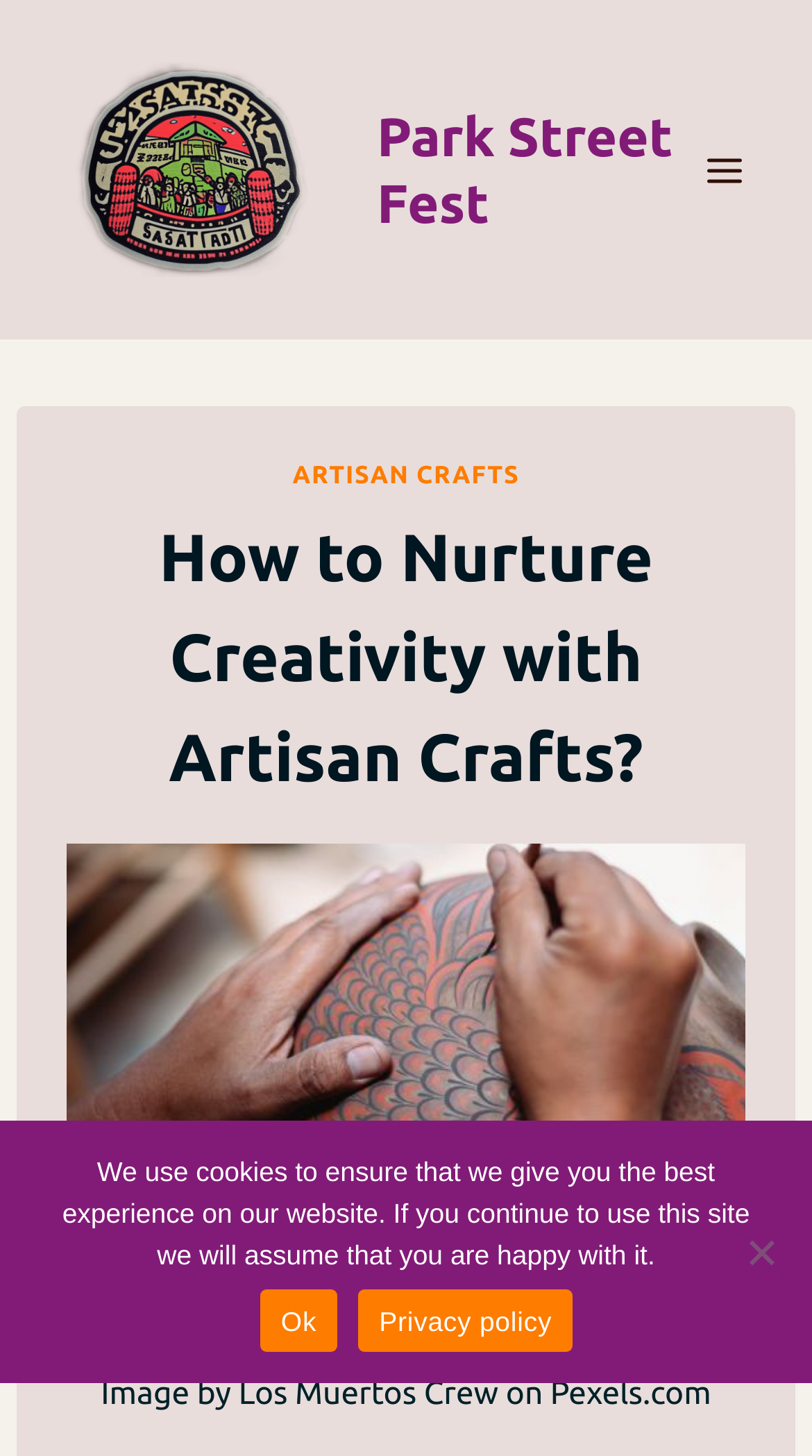Determine and generate the text content of the webpage's headline.

How to Nurture Creativity with Artisan Crafts?